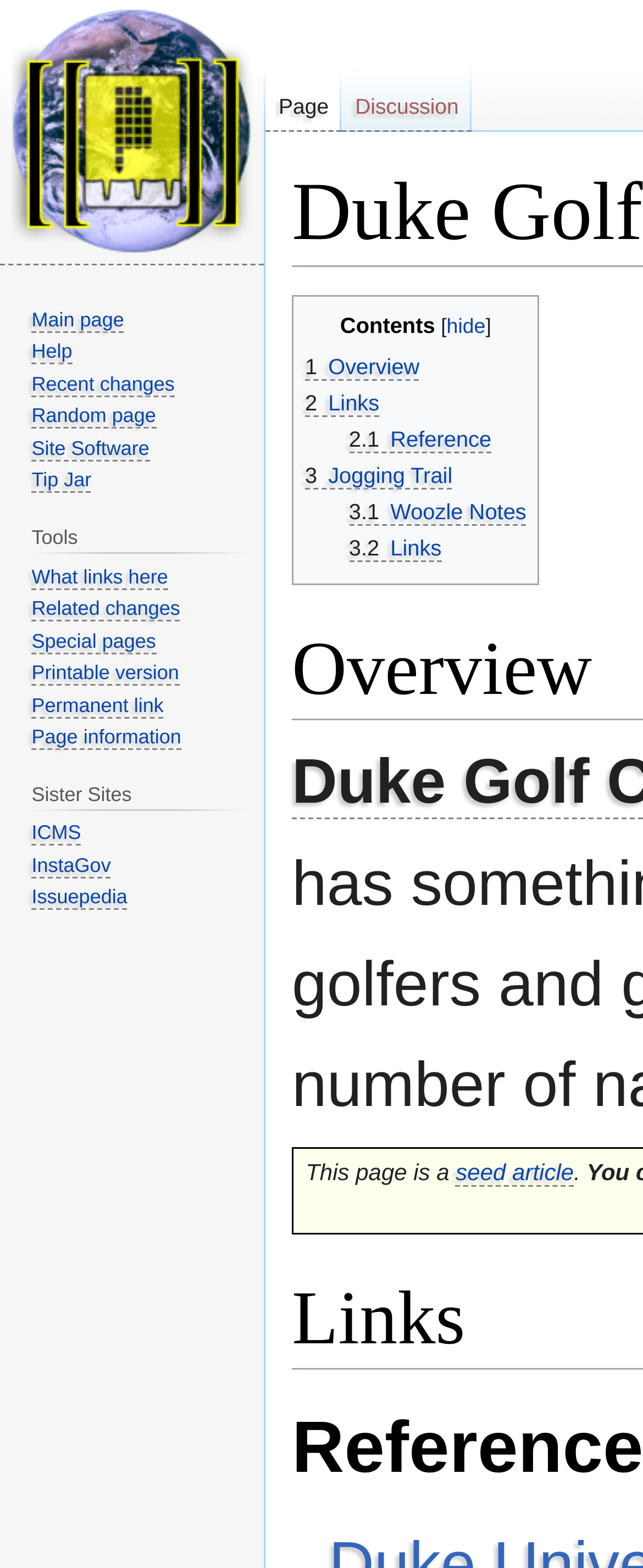Answer the question below with a single word or a brief phrase: 
What is the shortcut key for the 'Help' link?

None